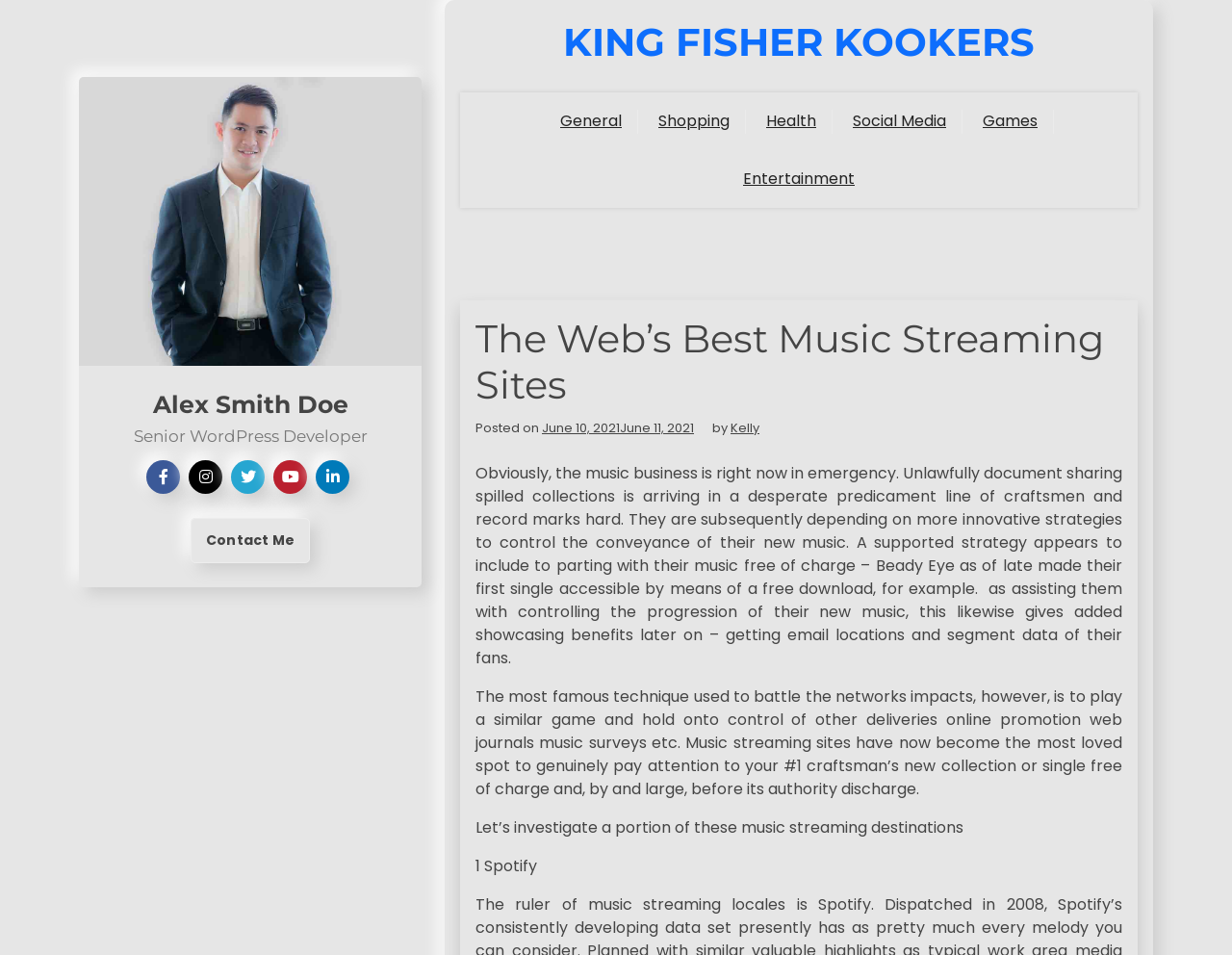What is the date of the post?
Based on the visual, give a brief answer using one word or a short phrase.

June 10, 2021